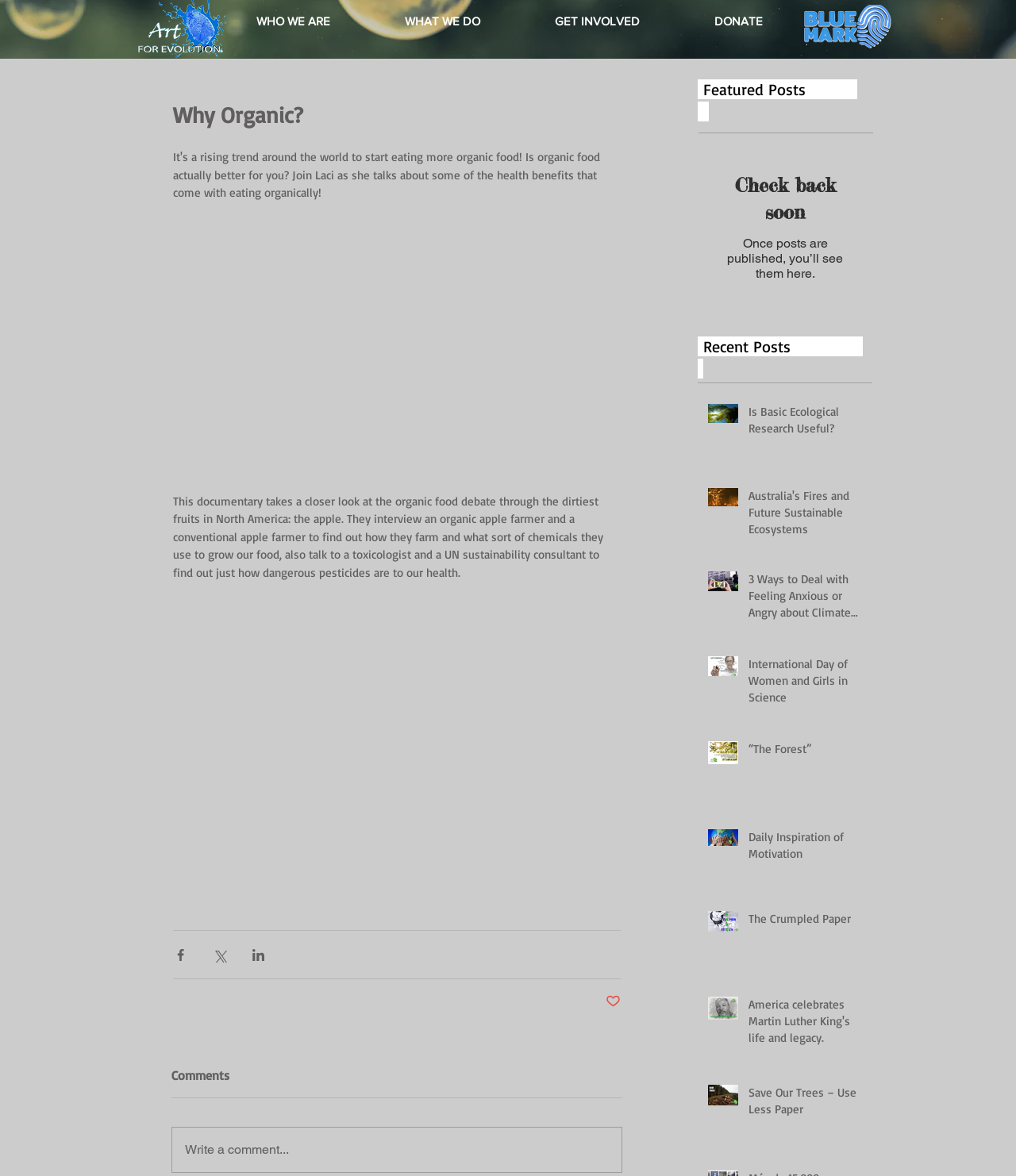Identify the bounding box for the UI element specified in this description: "alt="Cuppacoffeecup"". The coordinates must be four float numbers between 0 and 1, formatted as [left, top, right, bottom].

None